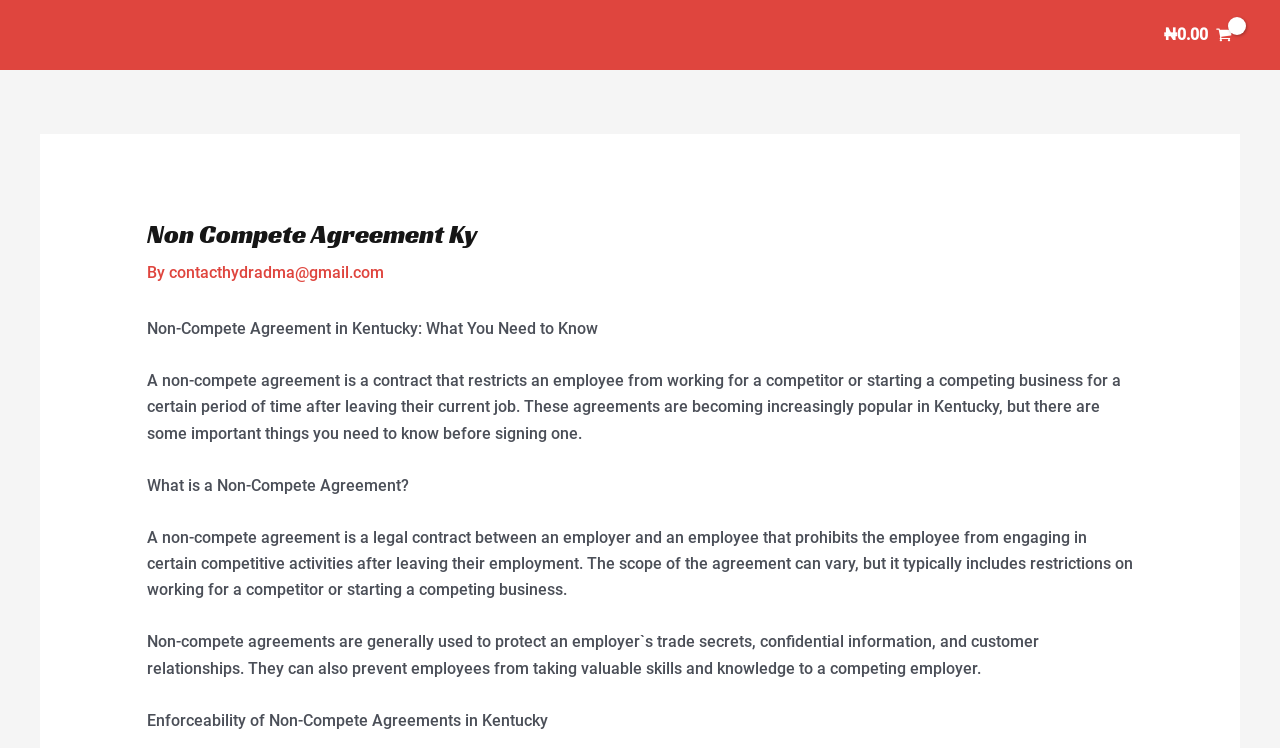Review the image closely and give a comprehensive answer to the question: What does a non-compete agreement restrict?

According to the webpage, a non-compete agreement restricts an employee from working for a competitor or starting a competing business for a certain period of time after leaving their current job.